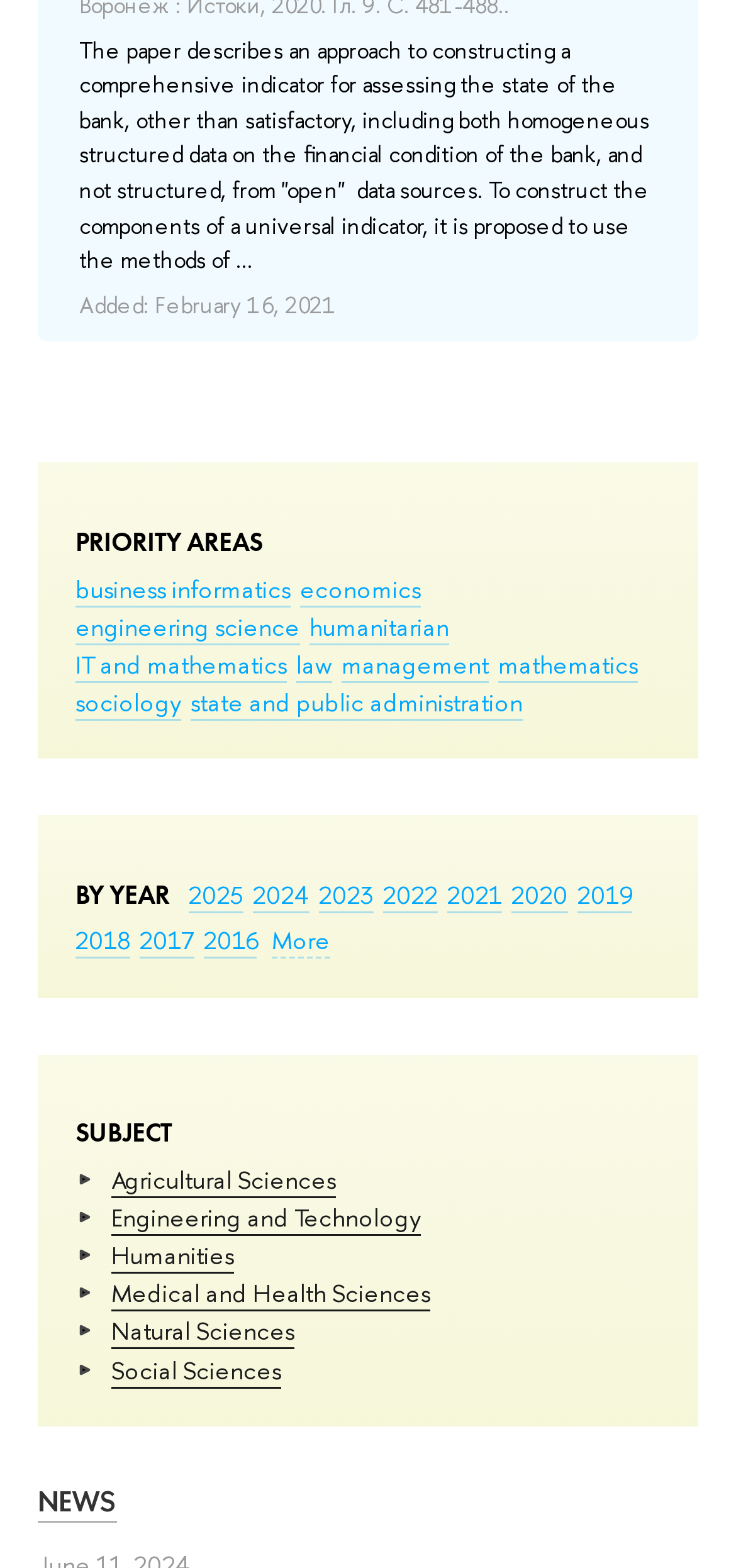Please determine the bounding box coordinates of the element's region to click for the following instruction: "Click on the 'business informatics' link".

[0.103, 0.364, 0.395, 0.387]